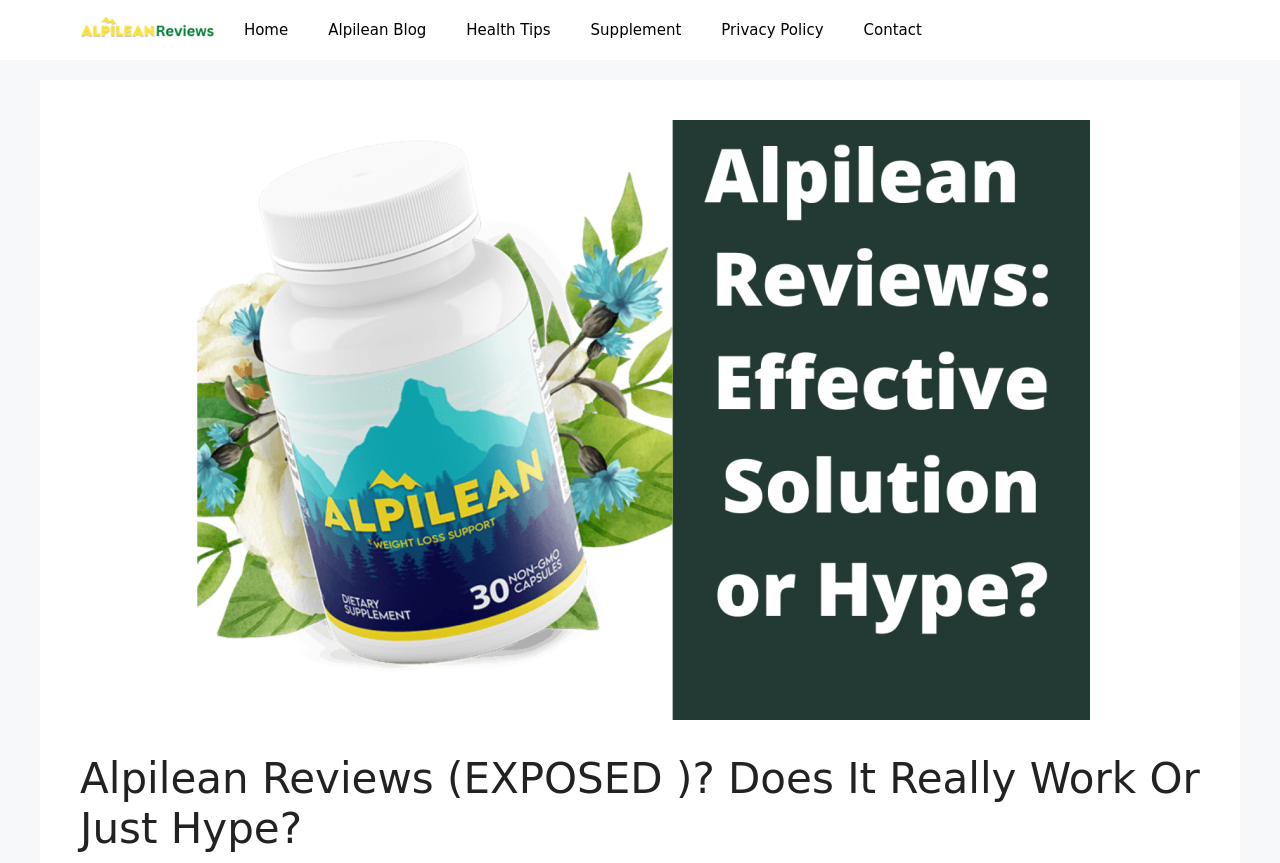What is the last navigation link?
Refer to the screenshot and deliver a thorough answer to the question presented.

I looked at the navigation links under the 'Primary' navigation element and found that the last link is 'Contact'.